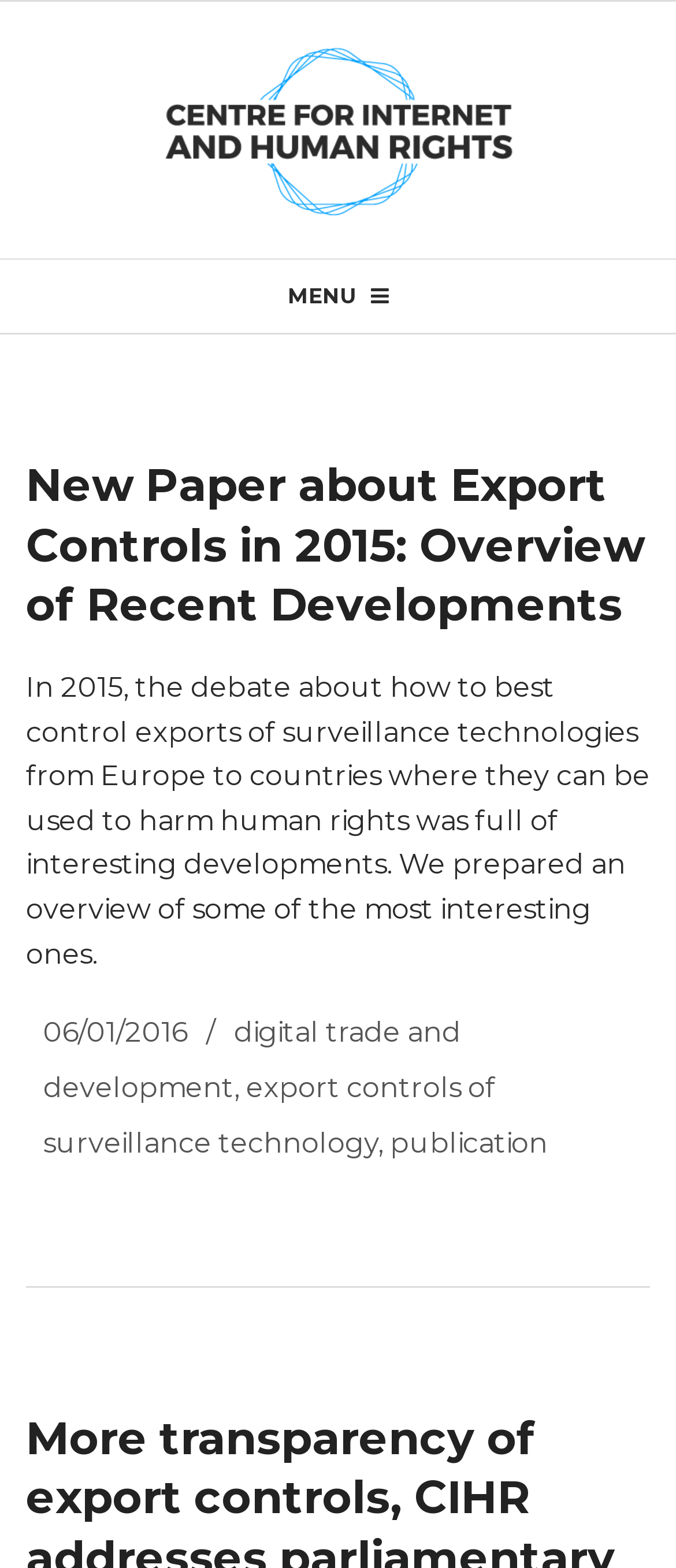Respond to the question below with a single word or phrase:
What is the date of the latest article?

06/01/2016